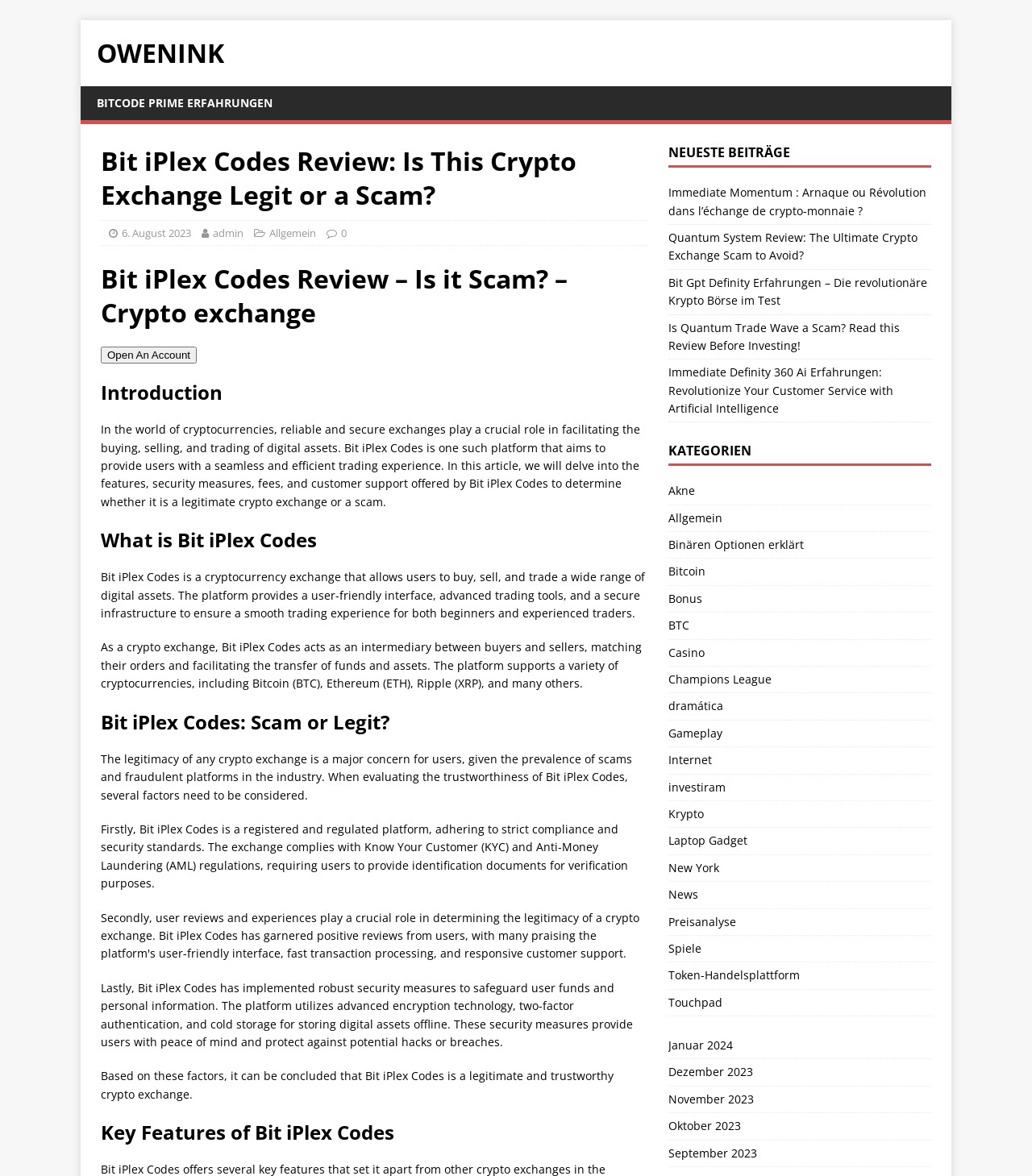Pinpoint the bounding box coordinates for the area that should be clicked to perform the following instruction: "Read the article about Wool Leaf Garland".

None